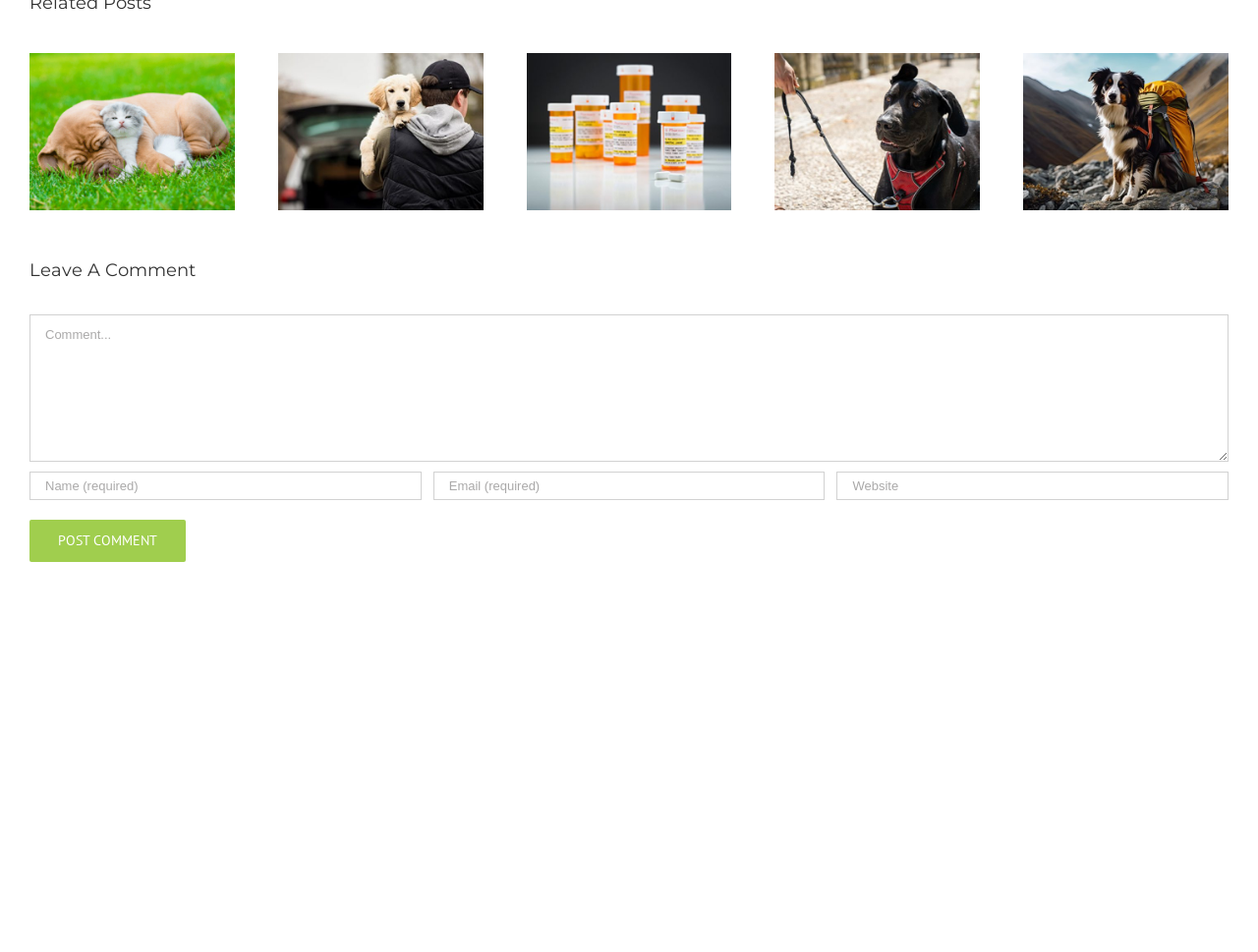Please specify the bounding box coordinates of the clickable section necessary to execute the following command: "View 'It’s Flea and Tick Season. Are Your Pets Ready?' article".

[0.023, 0.056, 0.187, 0.221]